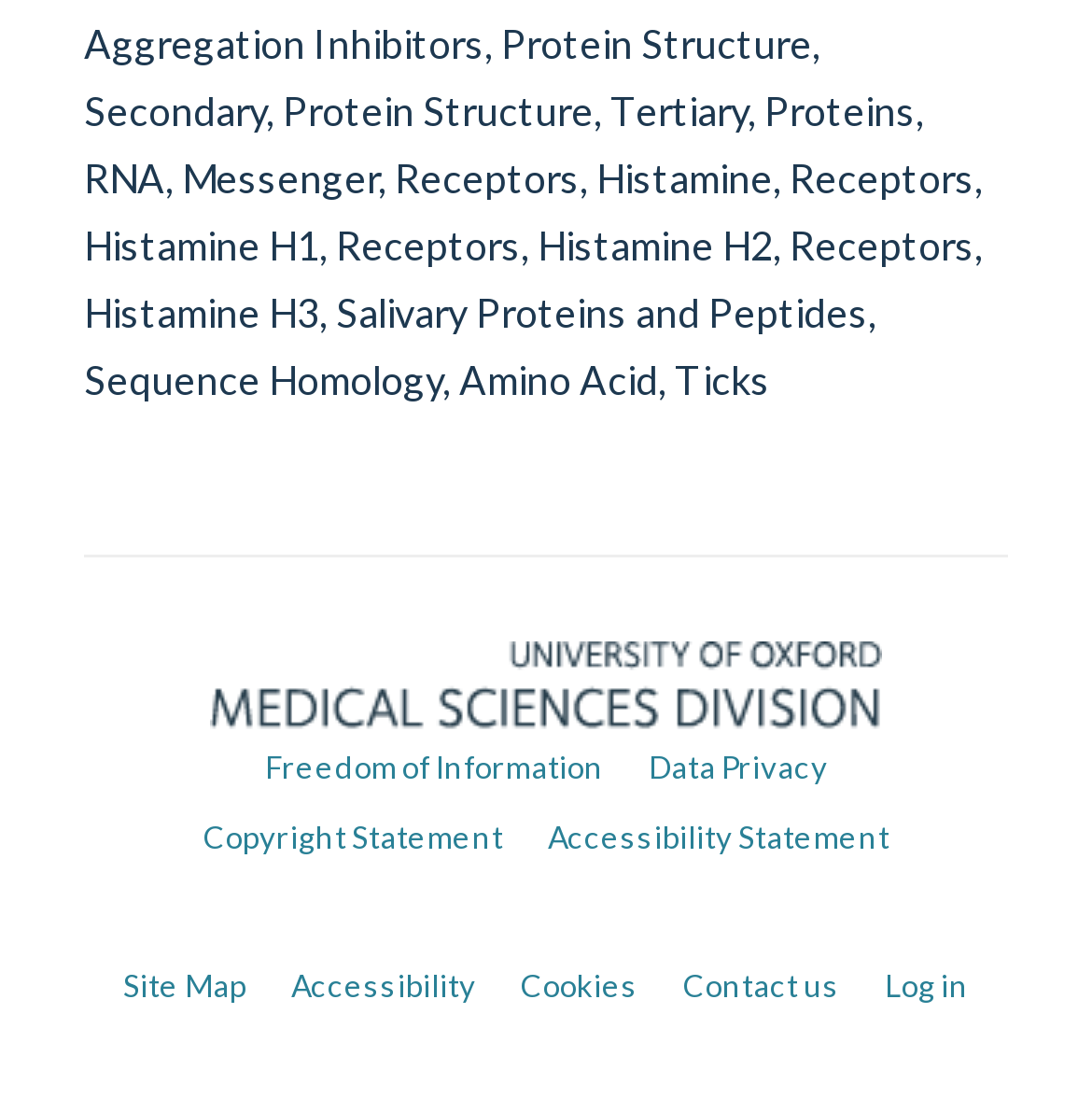What is the name of the university division?
Using the image as a reference, answer with just one word or a short phrase.

Medical Sciences Division, University of Oxford